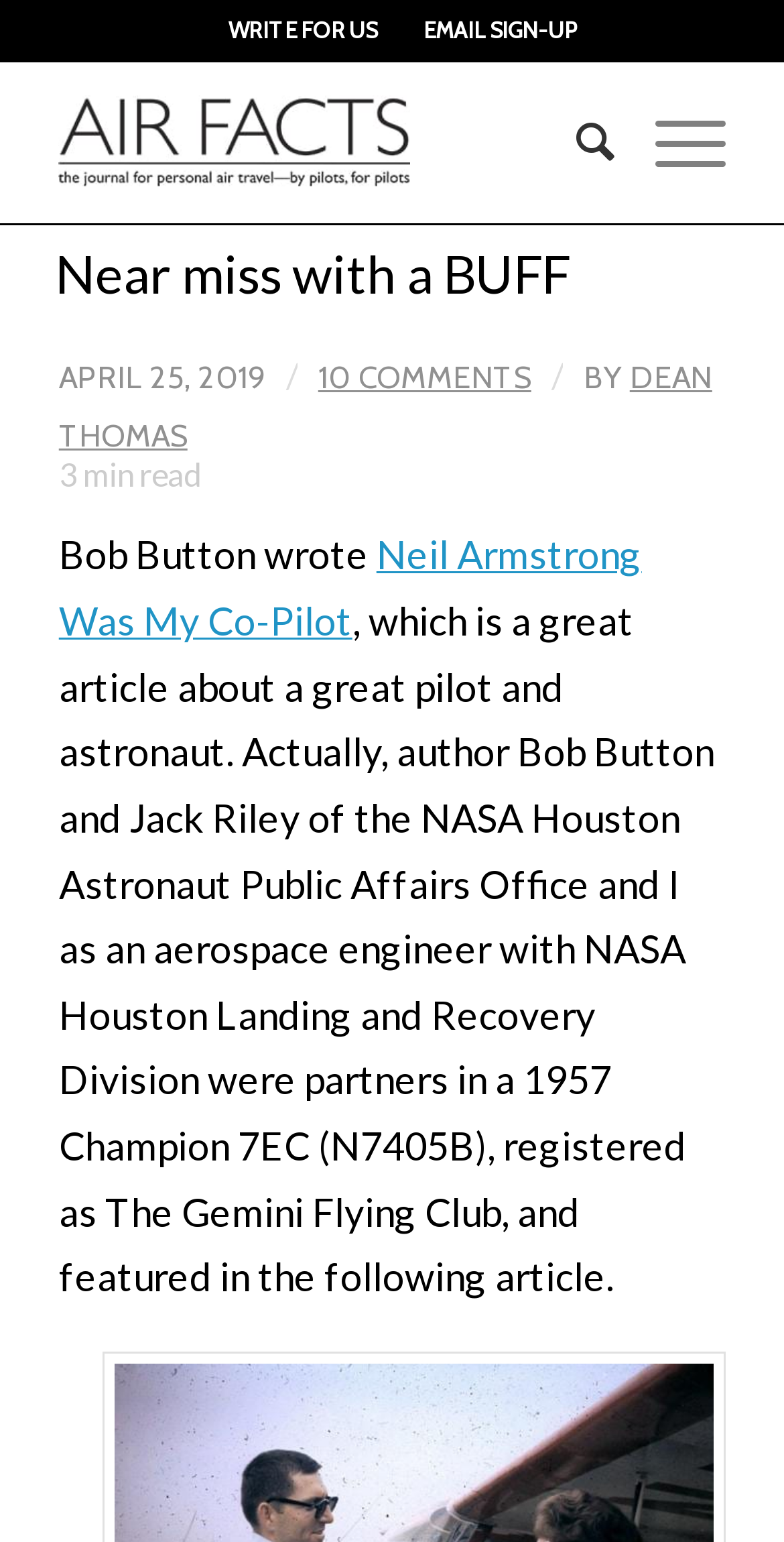What is the date of the article?
Please provide a detailed and thorough answer to the question.

The date of the article can be found at the top of the article, where it is written 'APRIL 25, 2019' in a smaller font size.